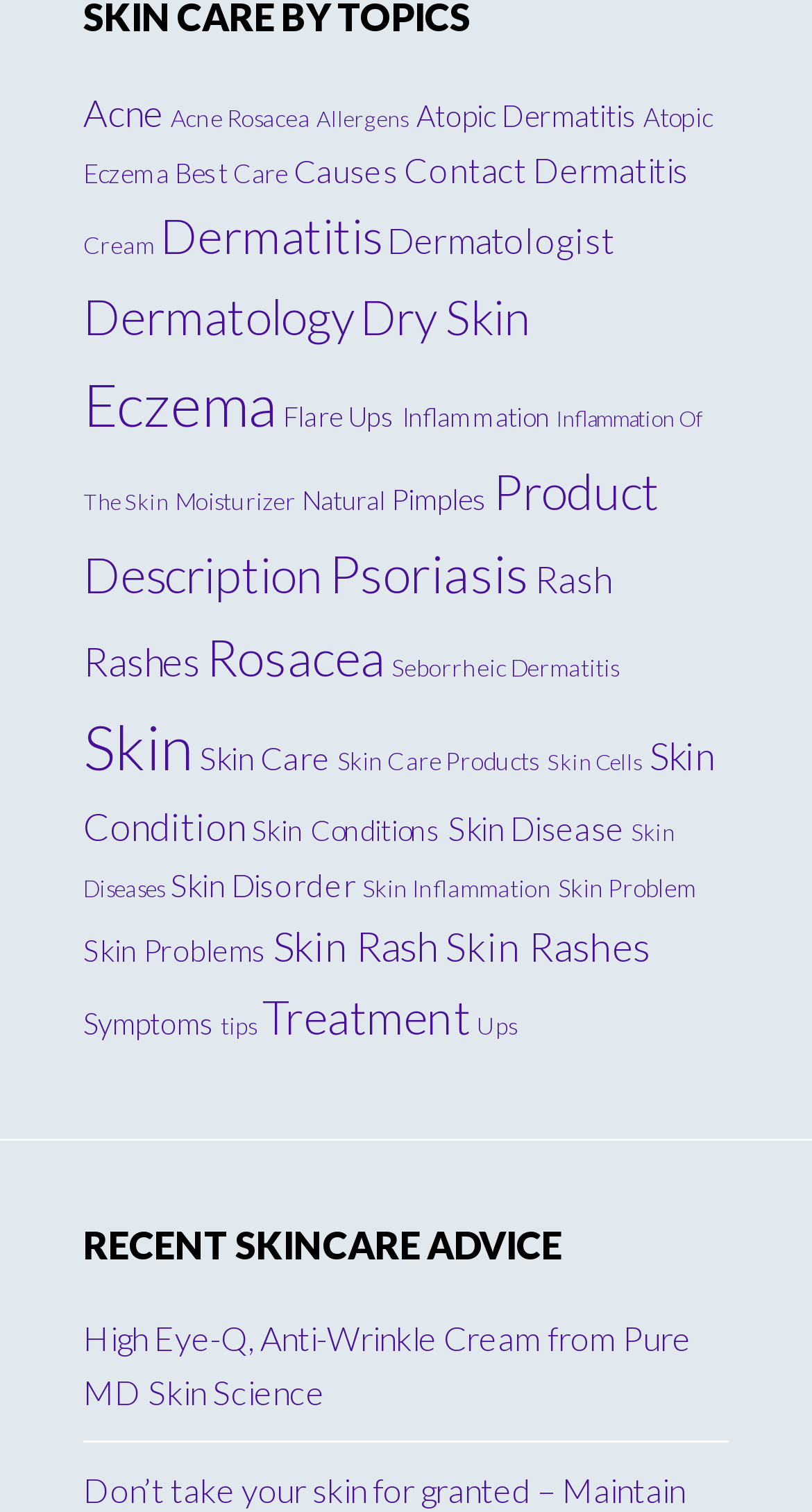Answer the question with a brief word or phrase:
Is there a section for recent skincare advice?

Yes